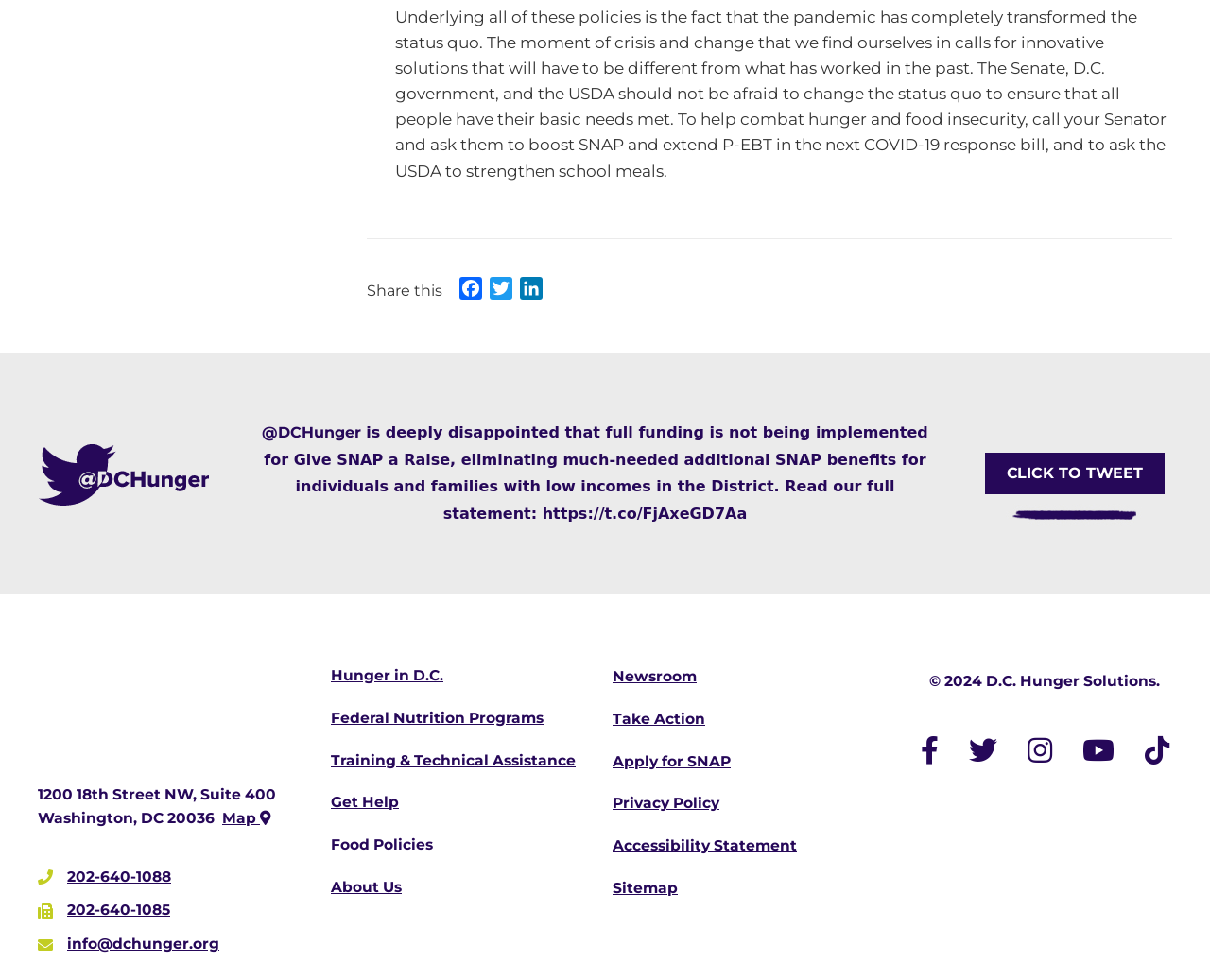Please answer the following query using a single word or phrase: 
What is the purpose of the 'Get Help' link?

To get help for hunger